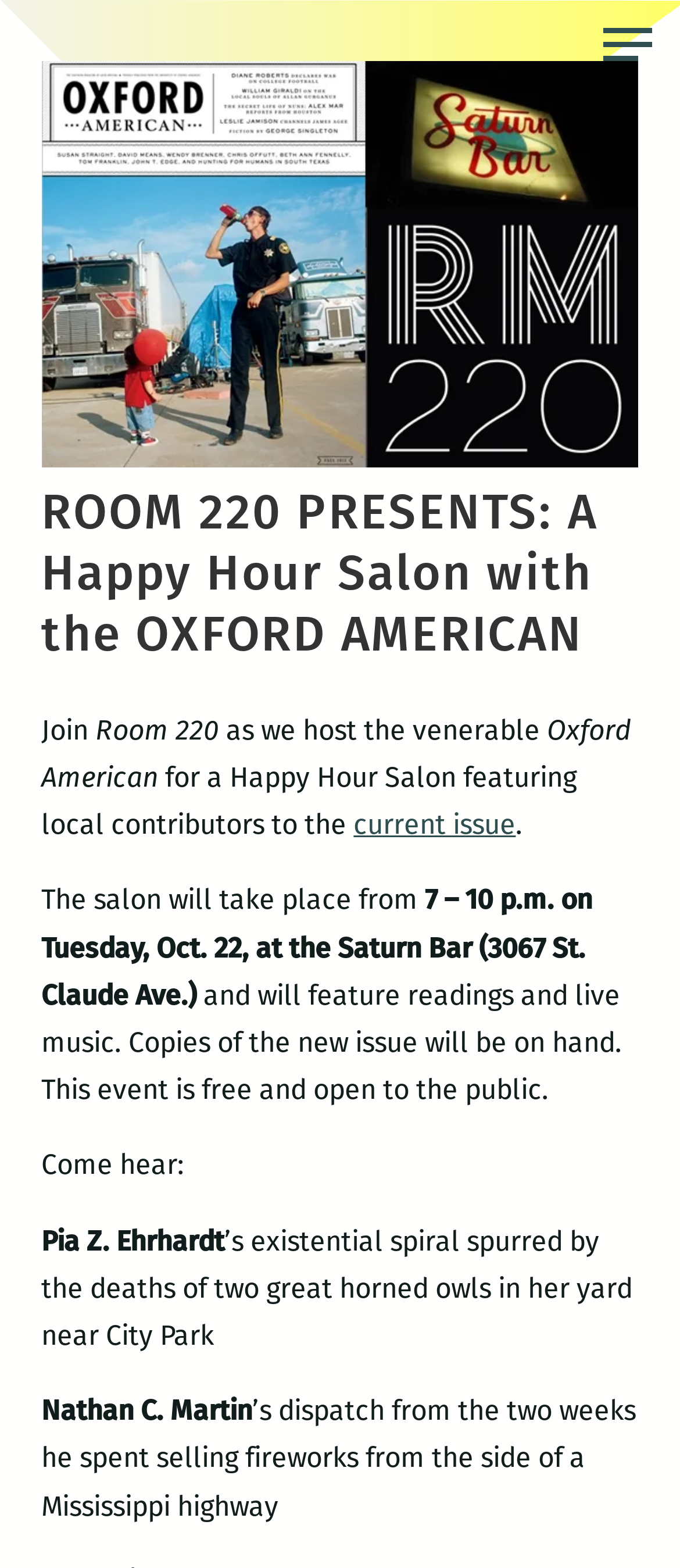Please answer the following question using a single word or phrase: What time does the event start?

7 p.m.